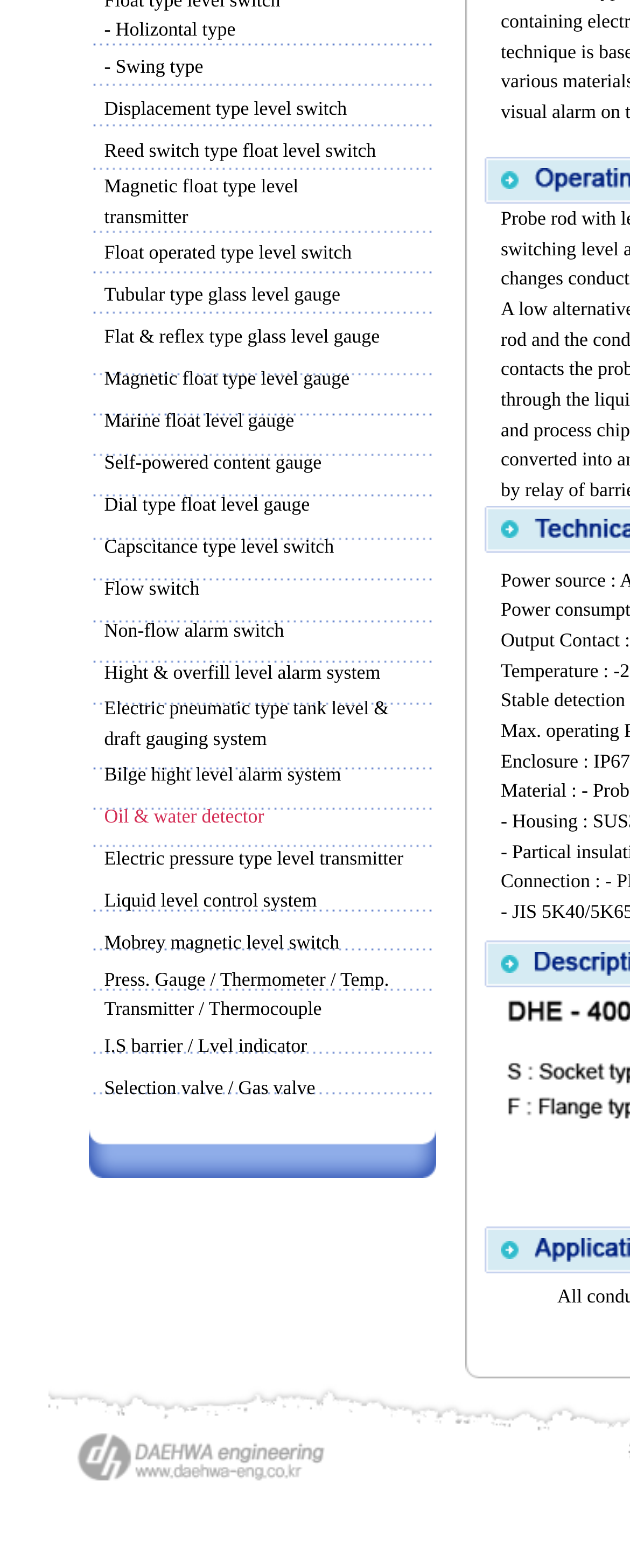Given the element description Magnetic float type level gauge, identify the bounding box coordinates for the UI element on the webpage screenshot. The format should be (top-left x, top-left y, bottom-right x, bottom-right y), with values between 0 and 1.

[0.165, 0.234, 0.555, 0.248]